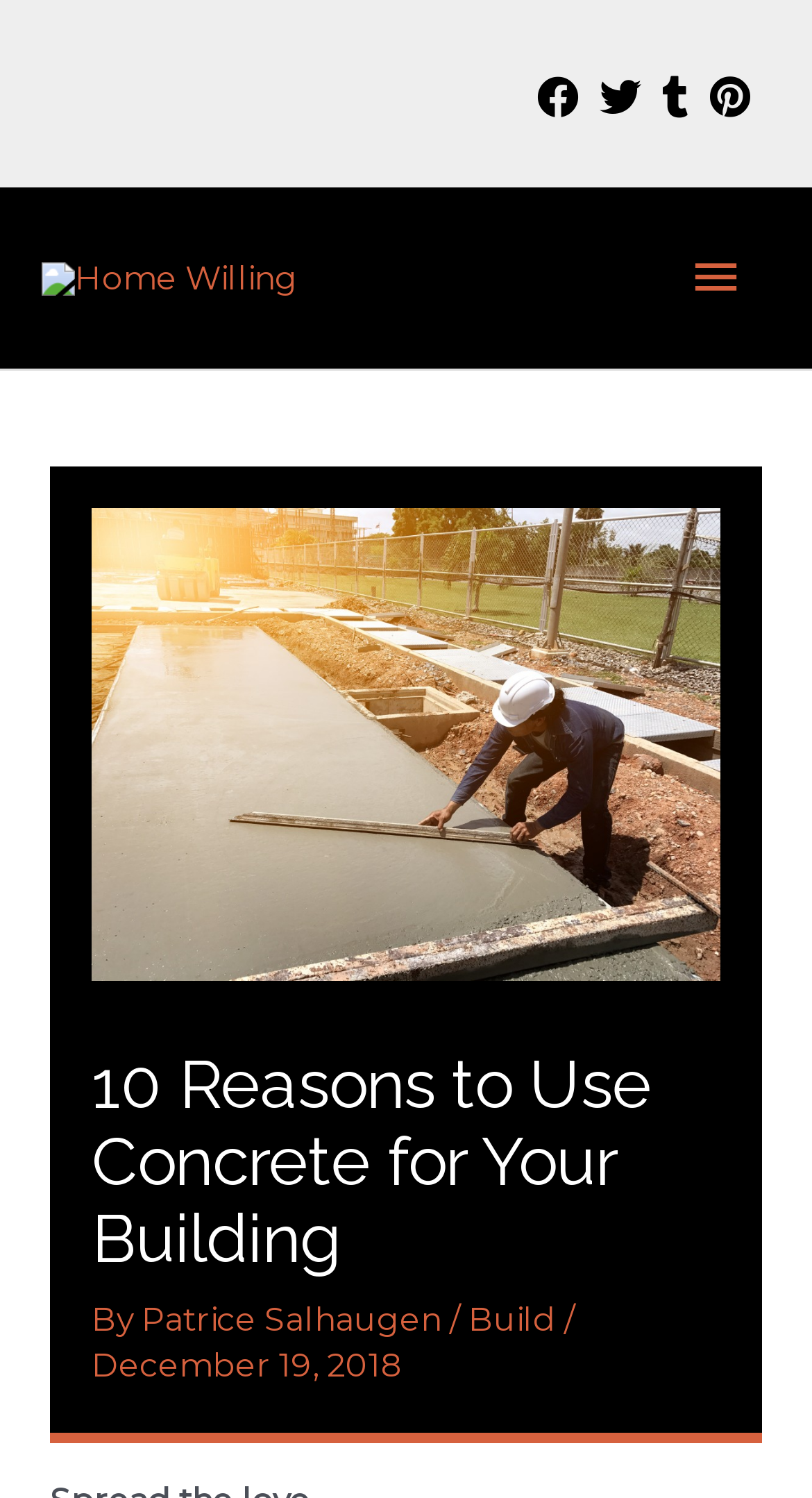Using the details from the image, please elaborate on the following question: What is the date of the article?

I found the date of the article by looking at the text at the bottom of the page, which is a common location for article metadata. The text 'December 19, 2018' is a date in the format of month, day, and year, which suggests that it is the date the article was published.